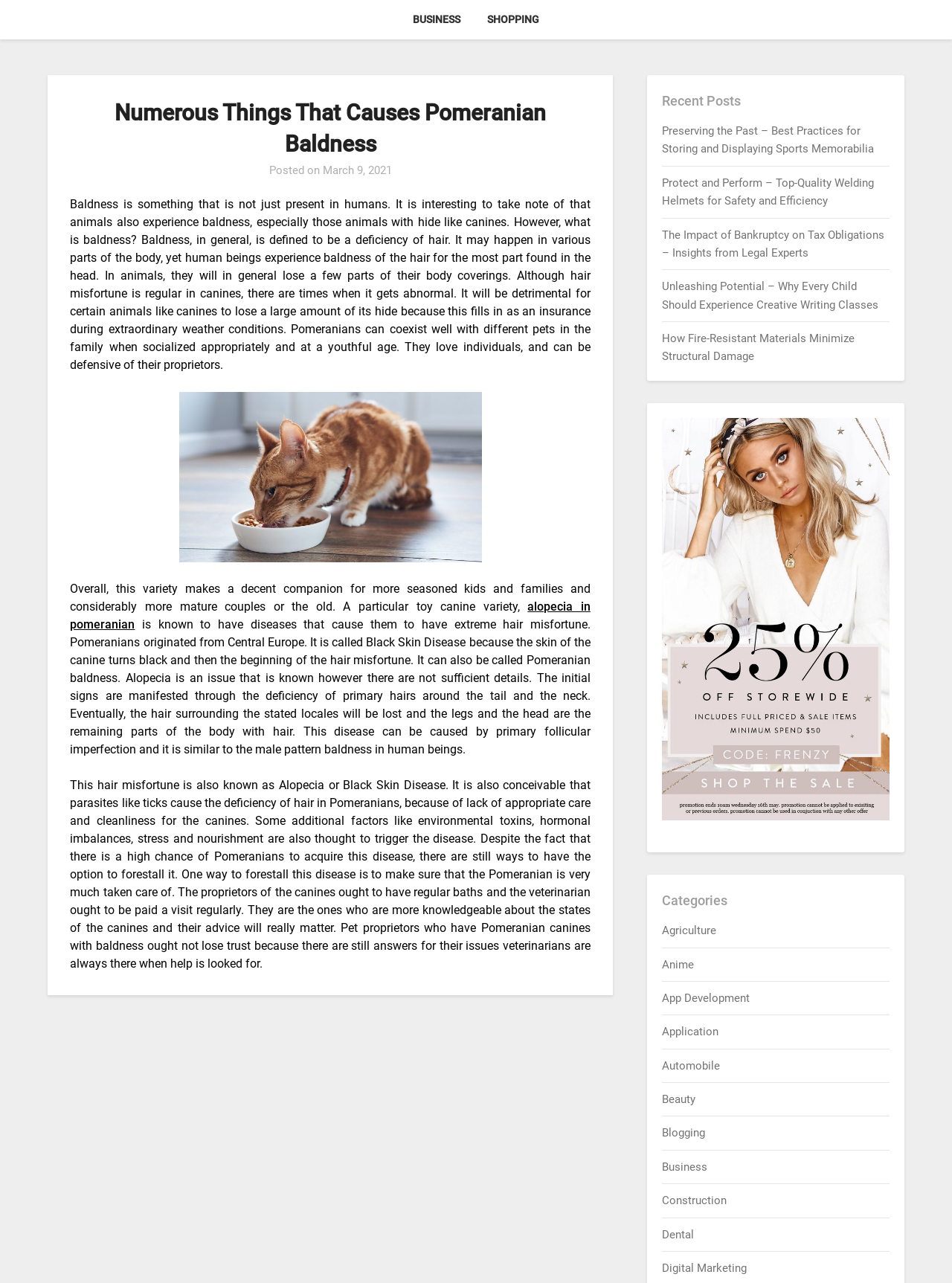What is baldness?
Answer the question with a single word or phrase by looking at the picture.

Deficiency of hair